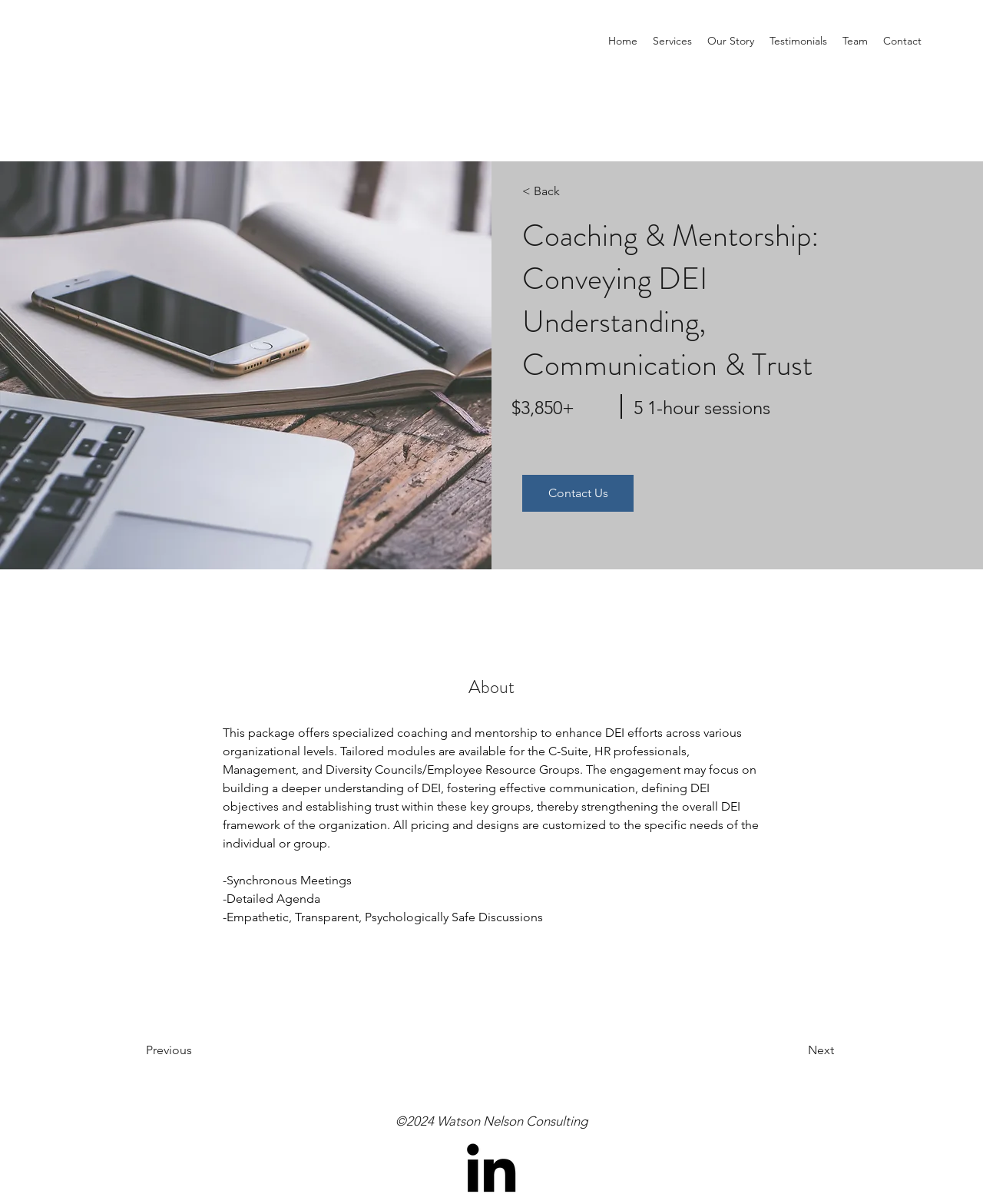How many synchronous meetings are included?
Please use the image to provide an in-depth answer to the question.

I looked for information about the number of synchronous meetings included in the coaching package, but I couldn't find any specific number mentioned on the webpage.